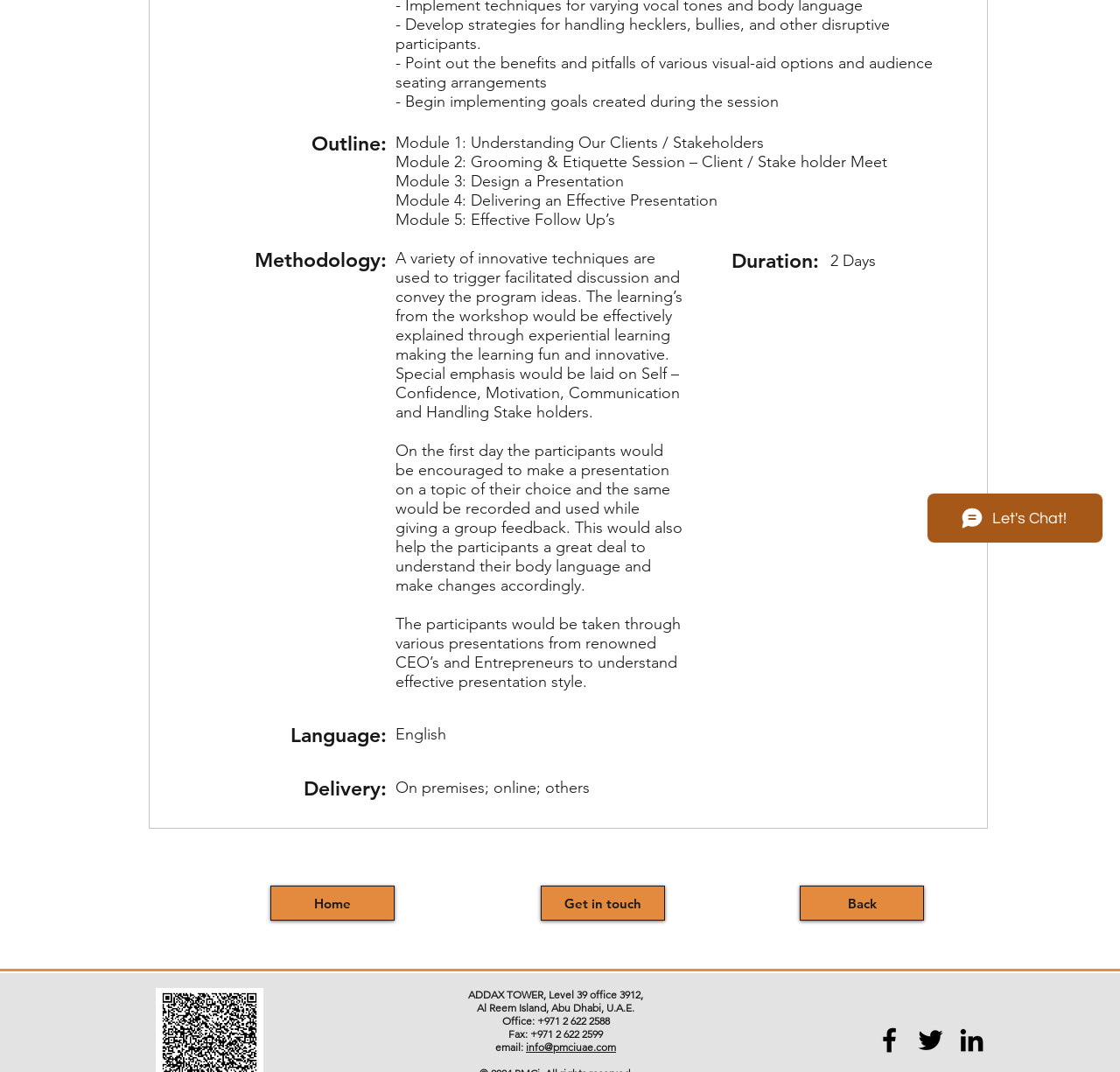Determine the bounding box of the UI component based on this description: "Get in touch". The bounding box coordinates should be four float values between 0 and 1, i.e., [left, top, right, bottom].

[0.483, 0.826, 0.594, 0.859]